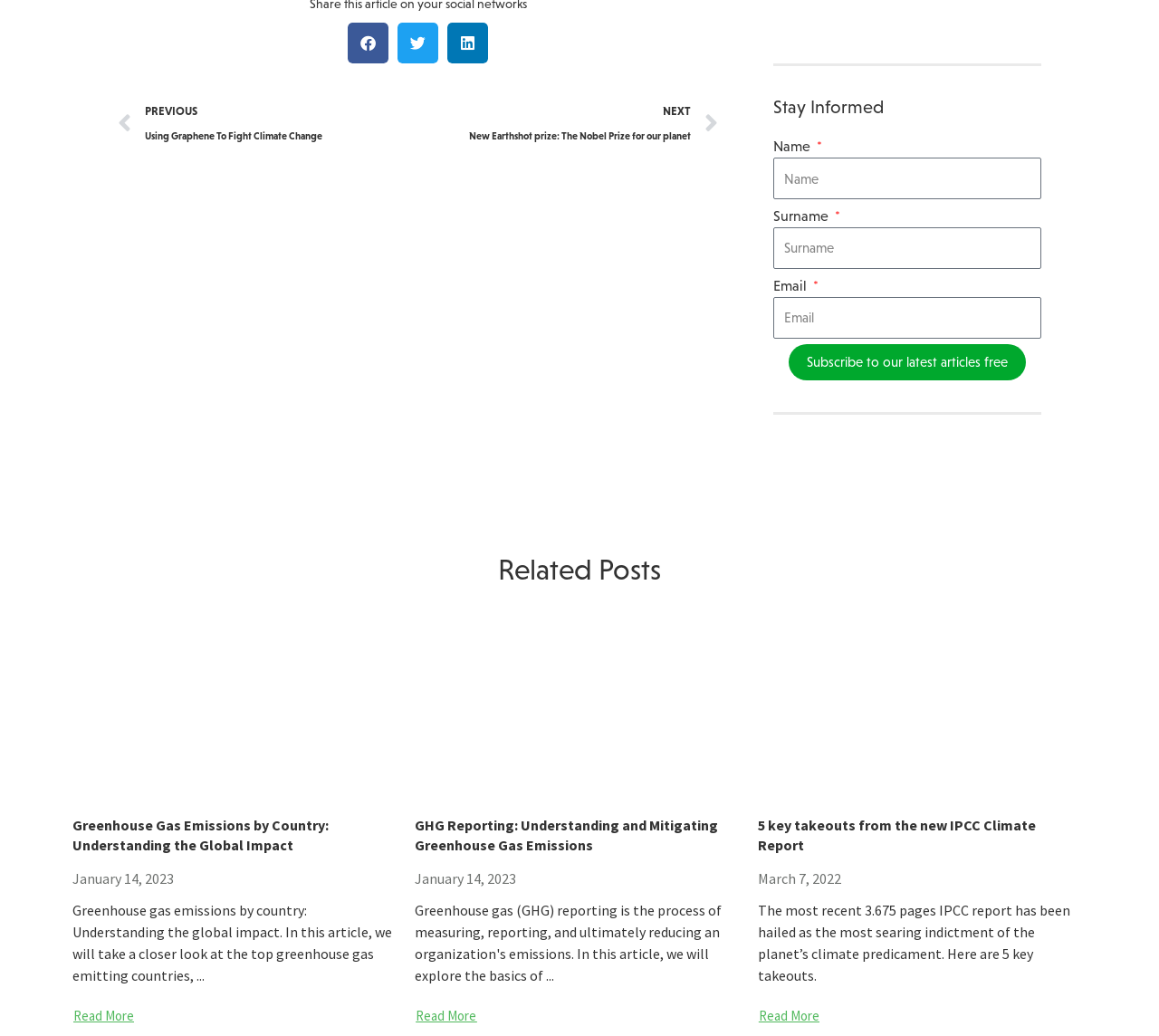Determine the coordinates of the bounding box that should be clicked to complete the instruction: "Subscribe to our latest articles free". The coordinates should be represented by four float numbers between 0 and 1: [left, top, right, bottom].

[0.68, 0.332, 0.885, 0.367]